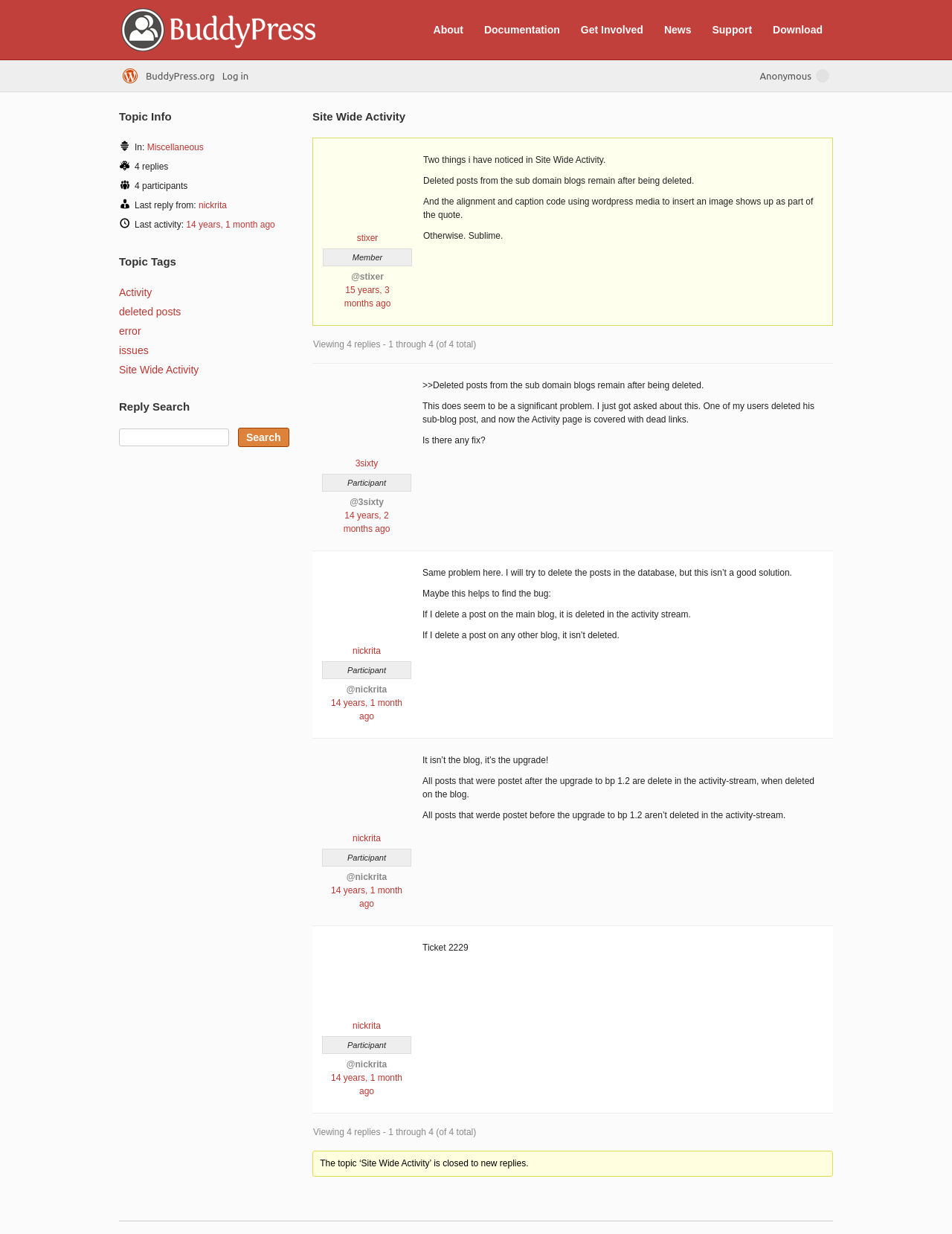Identify the bounding box for the UI element described as: "Miscellaneous". The coordinates should be four float numbers between 0 and 1, i.e., [left, top, right, bottom].

[0.154, 0.115, 0.214, 0.124]